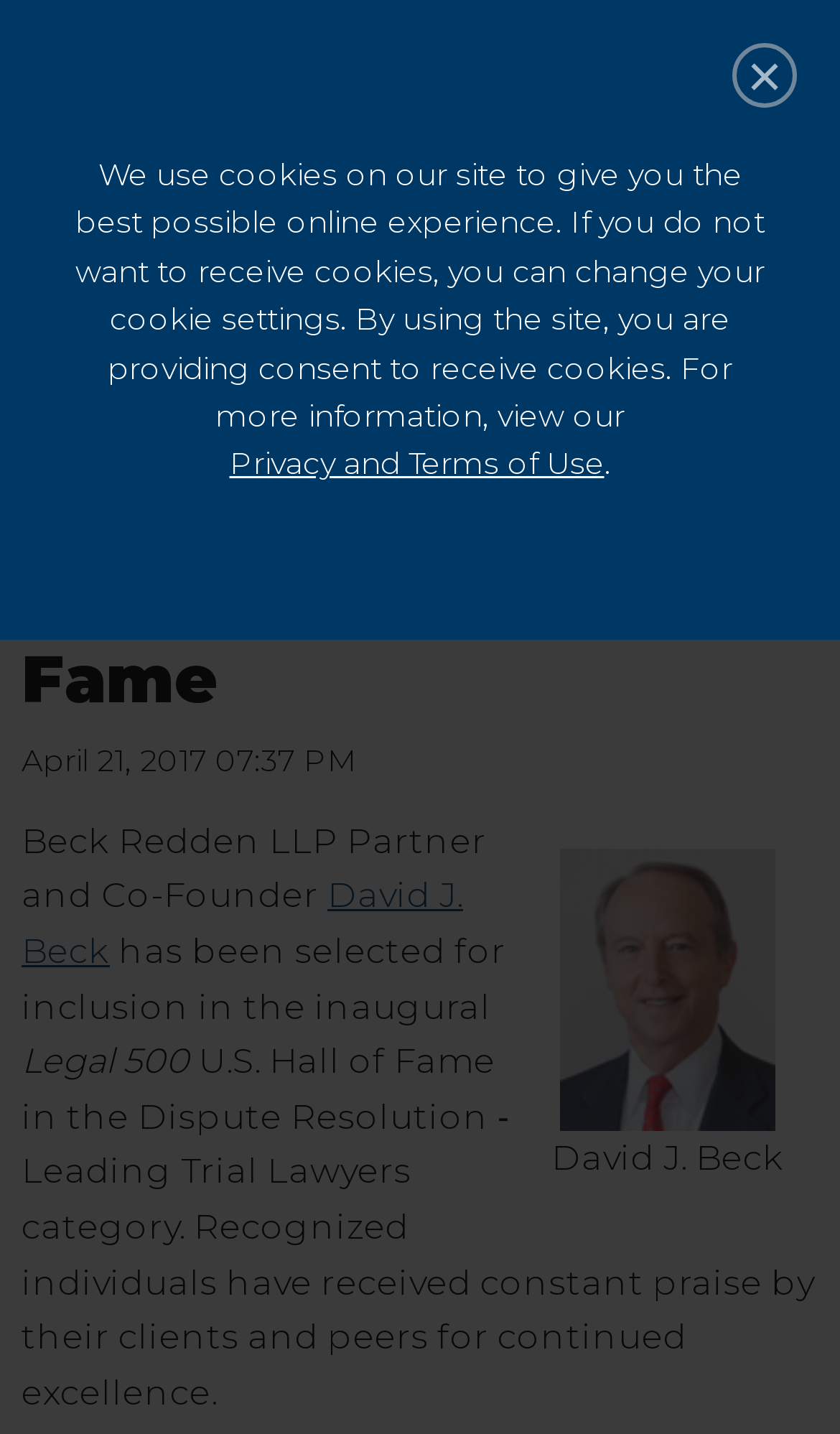Describe all the significant parts and information present on the webpage.

The webpage is about David J. Beck being honored in Legal 500's U.S. Hall of Fame. At the top, there is a notification about cookies and a button to close it. Below that, there is a search button and a logo of IADC. On the left side, there is a menu with options like "ABOUT", "MEMBERSHIP", "GET INVOLVED", "EDUCATION AND EVENTS", and "RESOURCES". 

On the top right, there are social media links to Facebook, Twitter, Instagram, LinkedIn, and YouTube. Below that, there are links to "LOGIN", "MY ACCOUNT", "IADC FOUNDATION", and "CONTACT". 

The main content of the page is an article about David J. Beck's achievement. The article has a heading "David J. Beck Honored in Legal 500's U.S. Hall of Fame" and a subheading "April 21, 2017 07:37 PM". There is a figure with an image of David J. Beck and a caption below it. The article text describes Beck's achievement, mentioning that he has been selected for inclusion in the inaugural Legal 500 U.S. Hall of Fame in the Dispute Resolution ‐ Leading Trial Lawyers category.